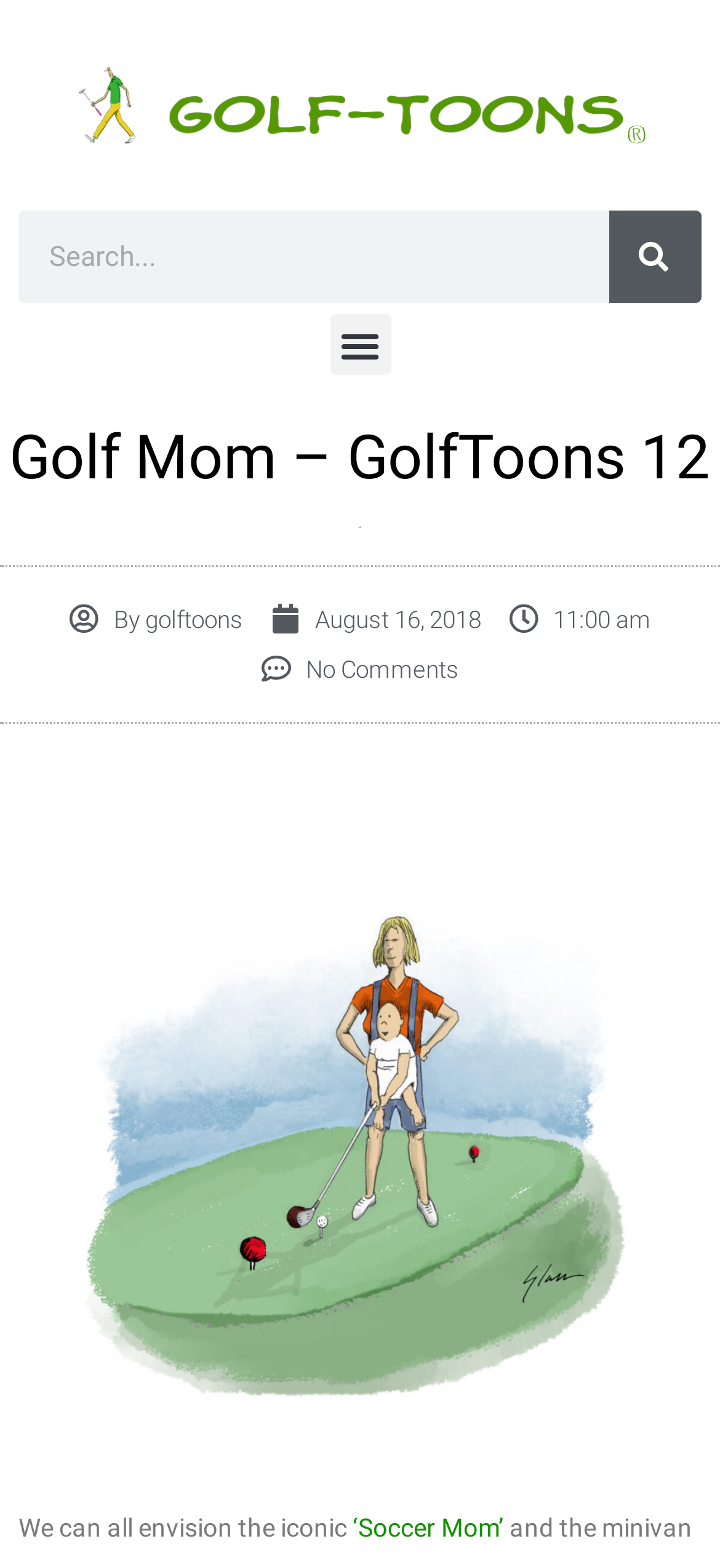Explain in detail what you observe on this webpage.

The webpage is about "The Golf Mom", an original golf cartoon. At the top left corner, there is a GolfToons logo featuring a man in yellow pants walking with a golf club. Next to the logo, there is a search bar with a search button on the right side. 

Below the search bar, there is a menu toggle button. When expanded, it reveals a heading "Golf Mom – GolfToons 12" followed by an image of a mom with a baby golf color. 

Underneath the image, there are three links: one indicating the author "By golftoons", another showing the date "August 16, 2018", and a third one stating "No Comments". The date link also contains a time element showing "11:00 am". 

At the bottom of the page, there is a paragraph of text starting with "We can all envision the iconic" and containing a link to the phrase "‘Soccer Mom’".